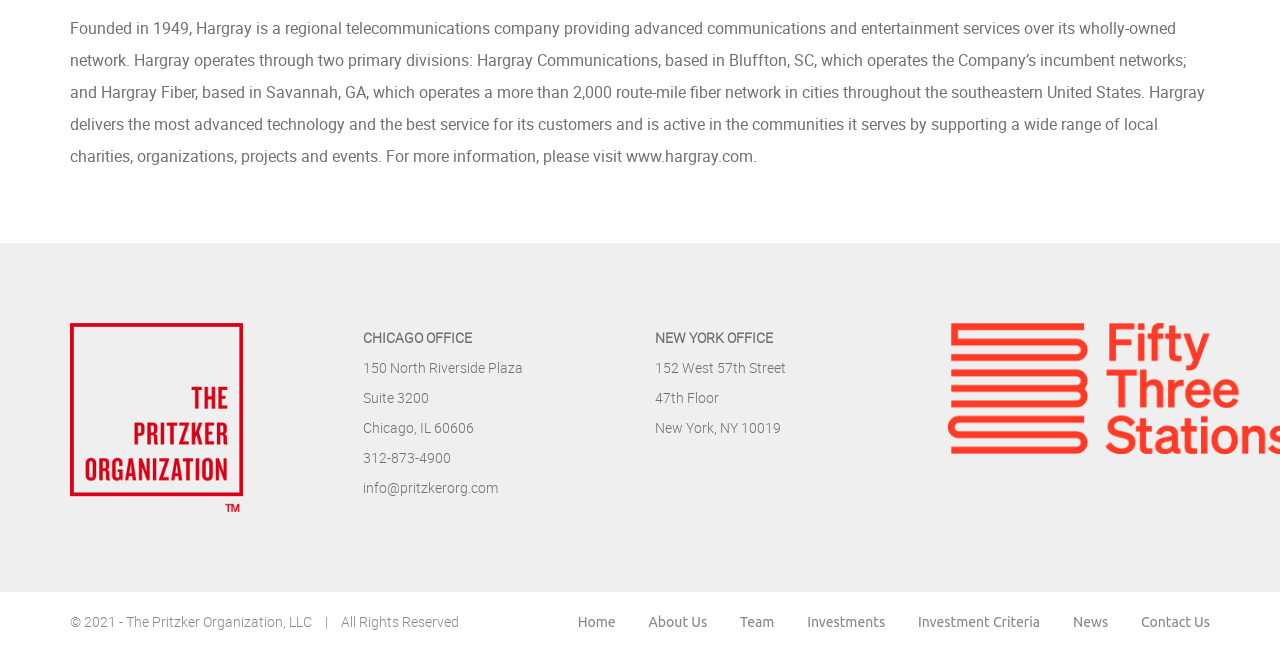Given the description of a UI element: "News", identify the bounding box coordinates of the matching element in the webpage screenshot.

[0.838, 0.938, 0.866, 0.969]